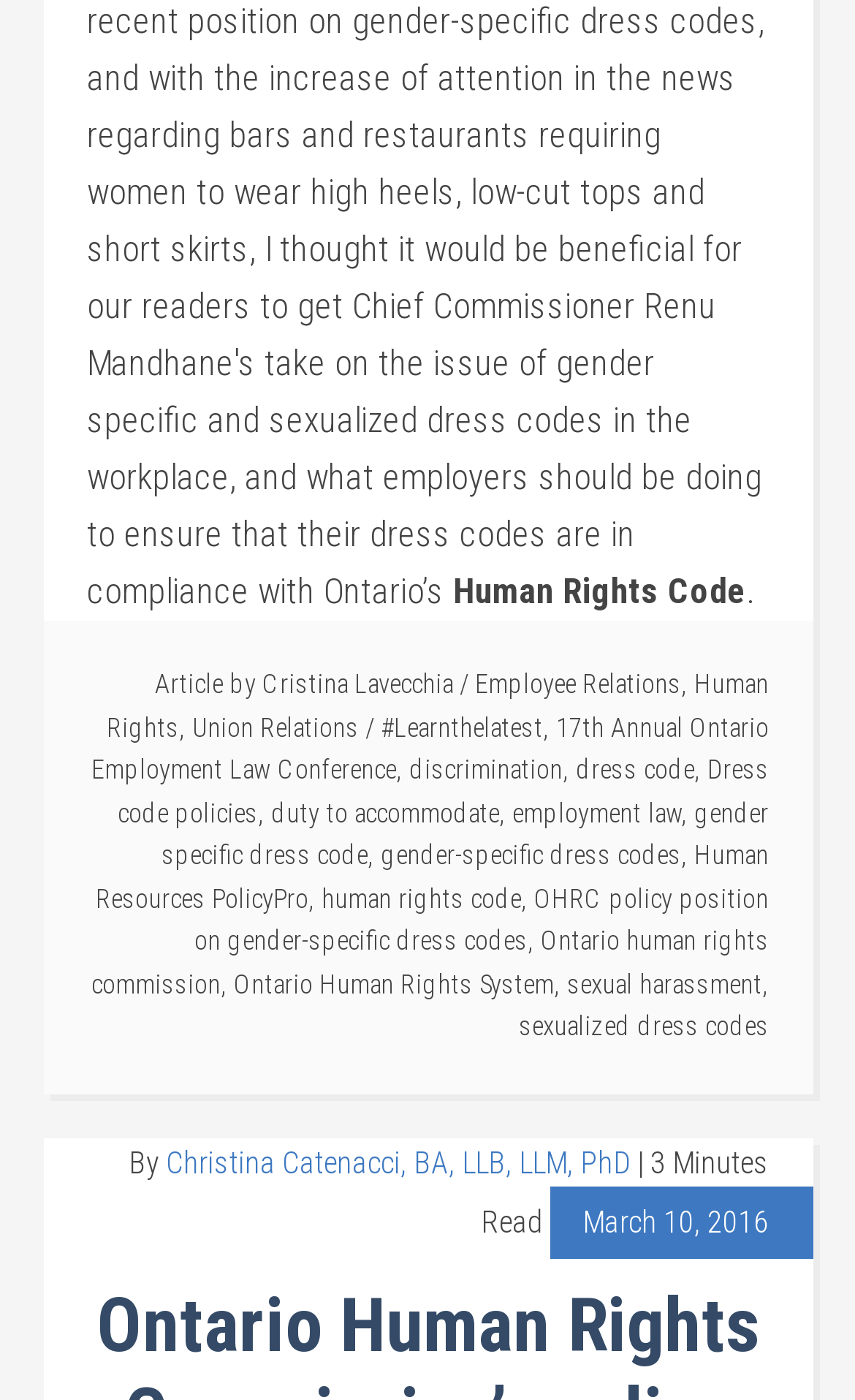Determine the bounding box coordinates of the clickable area required to perform the following instruction: "View the Peebles bed frame details". The coordinates should be represented as four float numbers between 0 and 1: [left, top, right, bottom].

None